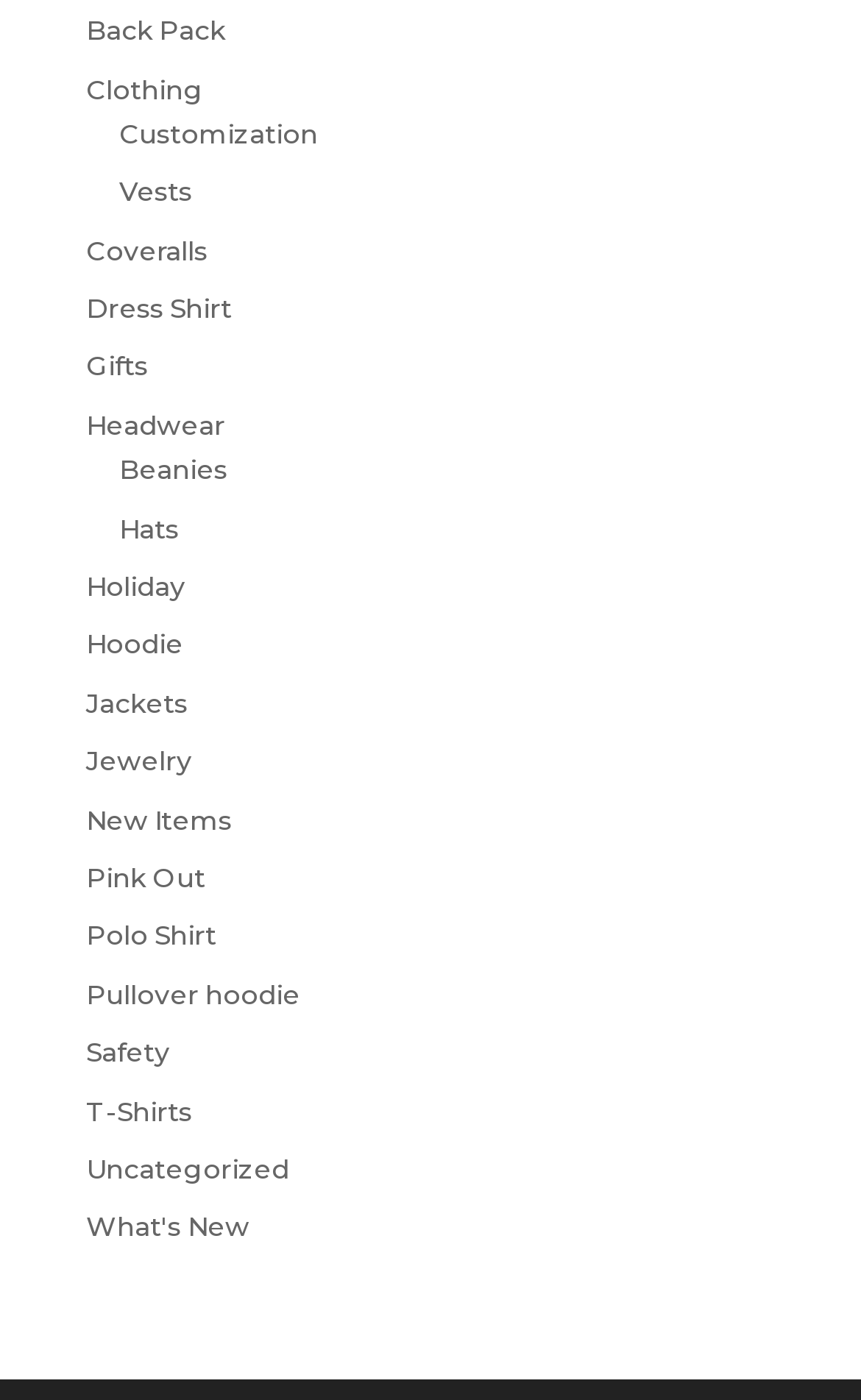Identify the bounding box coordinates of the area you need to click to perform the following instruction: "Check out New Items".

[0.1, 0.573, 0.269, 0.597]